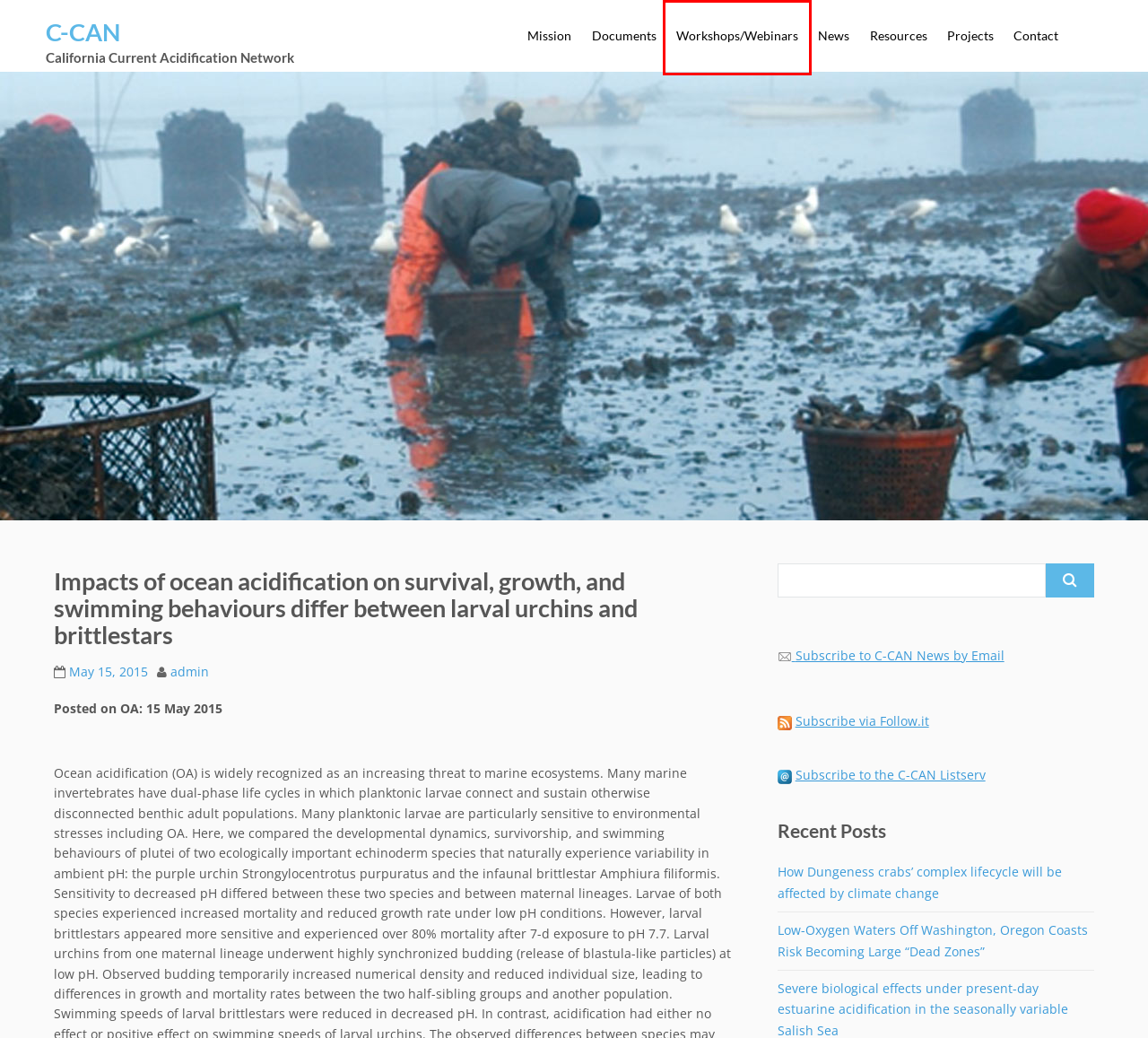You have a screenshot of a webpage with a red bounding box highlighting a UI element. Your task is to select the best webpage description that corresponds to the new webpage after clicking the element. Here are the descriptions:
A. Workshops/Webinars – C-CAN
B. admin – C-CAN
C. Low-Oxygen Waters Off Washington, Oregon Coasts Risk Becoming Large “Dead Zones” – C-CAN
D. Resources – C-CAN
E. Projects – C-CAN
F. C-CAN – California Current Acidification Network
G. How Dungeness crabs’ complex lifecycle will be affected by climate change – C-CAN
H. C-CAN Documents – C-CAN

A